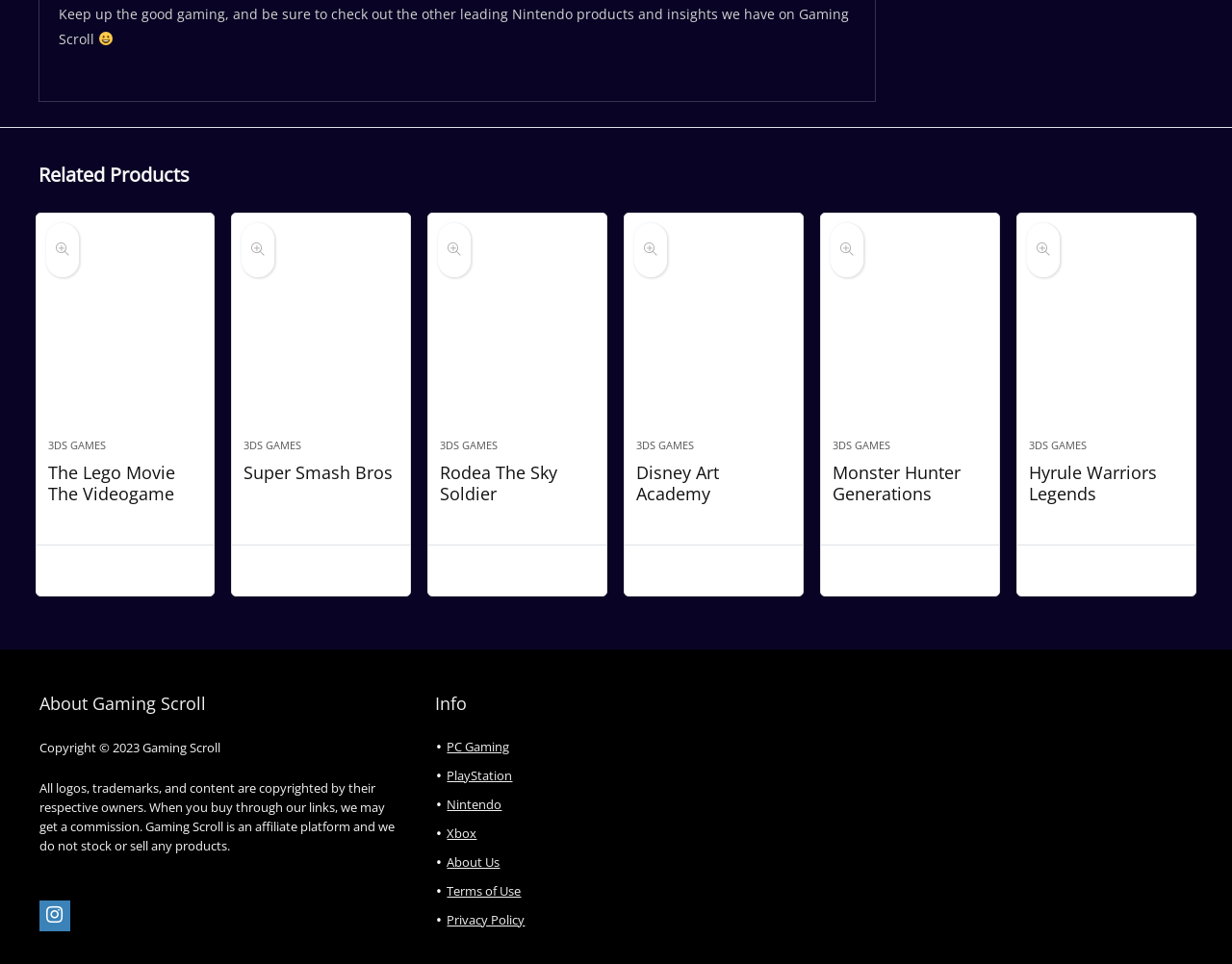What is the purpose of Gaming Scroll?
Answer the question with detailed information derived from the image.

Based on the static text 'Keep up the good gaming, and be sure to check out the other leading Nintendo products and insights we have on Gaming Scroll', it can be inferred that Gaming Scroll is a platform that provides gaming insights and products.